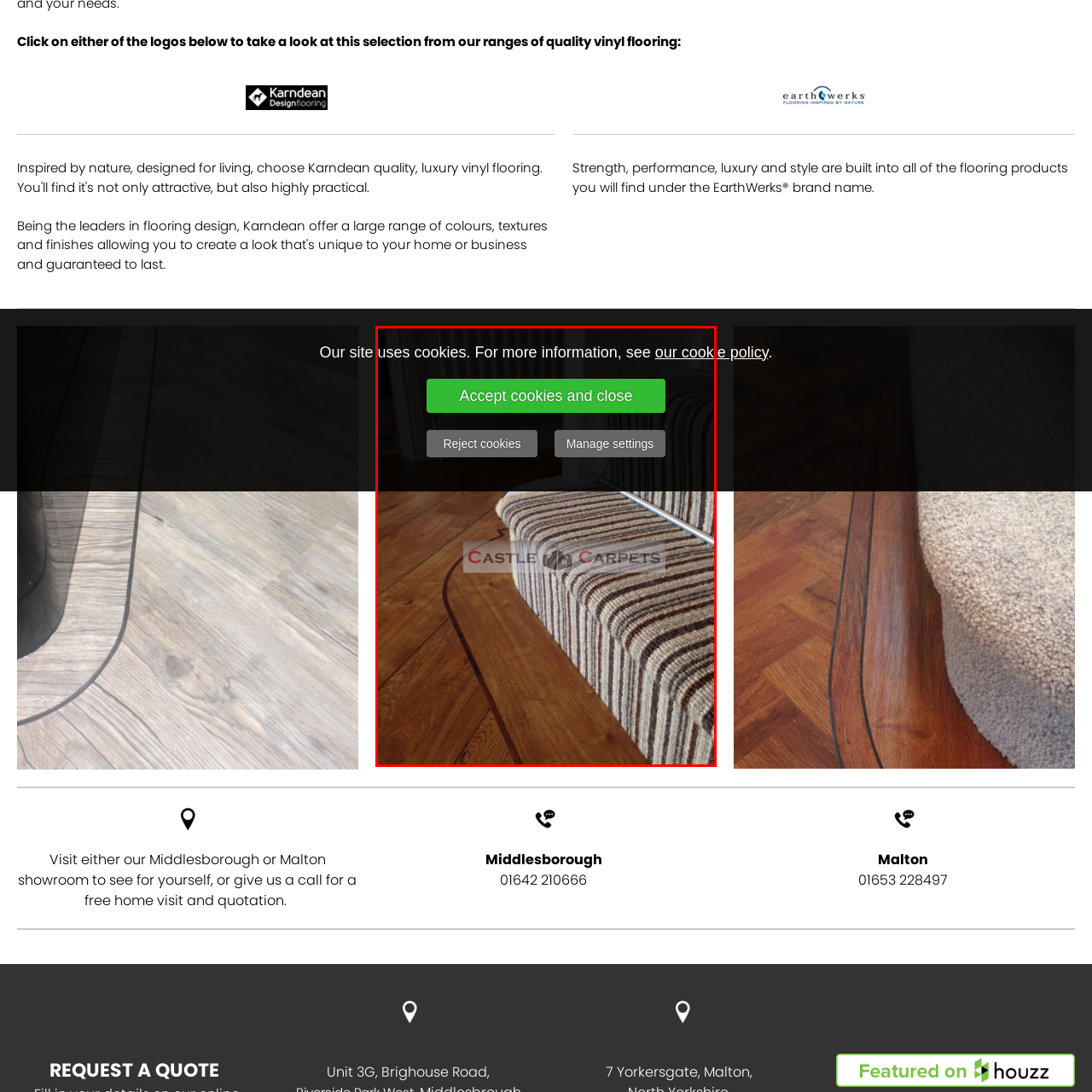Elaborate on the image contained within the red outline, providing as much detail as possible.

The image showcases a stylish, modern interior featuring a plush striped carpet. The carpet's design includes alternating tones of cream, beige, and light brown, creating a warm and inviting atmosphere. In the foreground, part of the carpet is visible alongside sleek wooden flooring, which adds a touch of elegance to the space. Striking natural light illuminates the carpet, highlighting its texture and the richness of the colors. Additionally, a logo reading "CASTLE CARPETS" is faintly displayed across the image, emphasizing the brand's commitment to quality flooring solutions. This setting suggests a cozy and sophisticated environment perfect for both relaxation and entertaining guests.